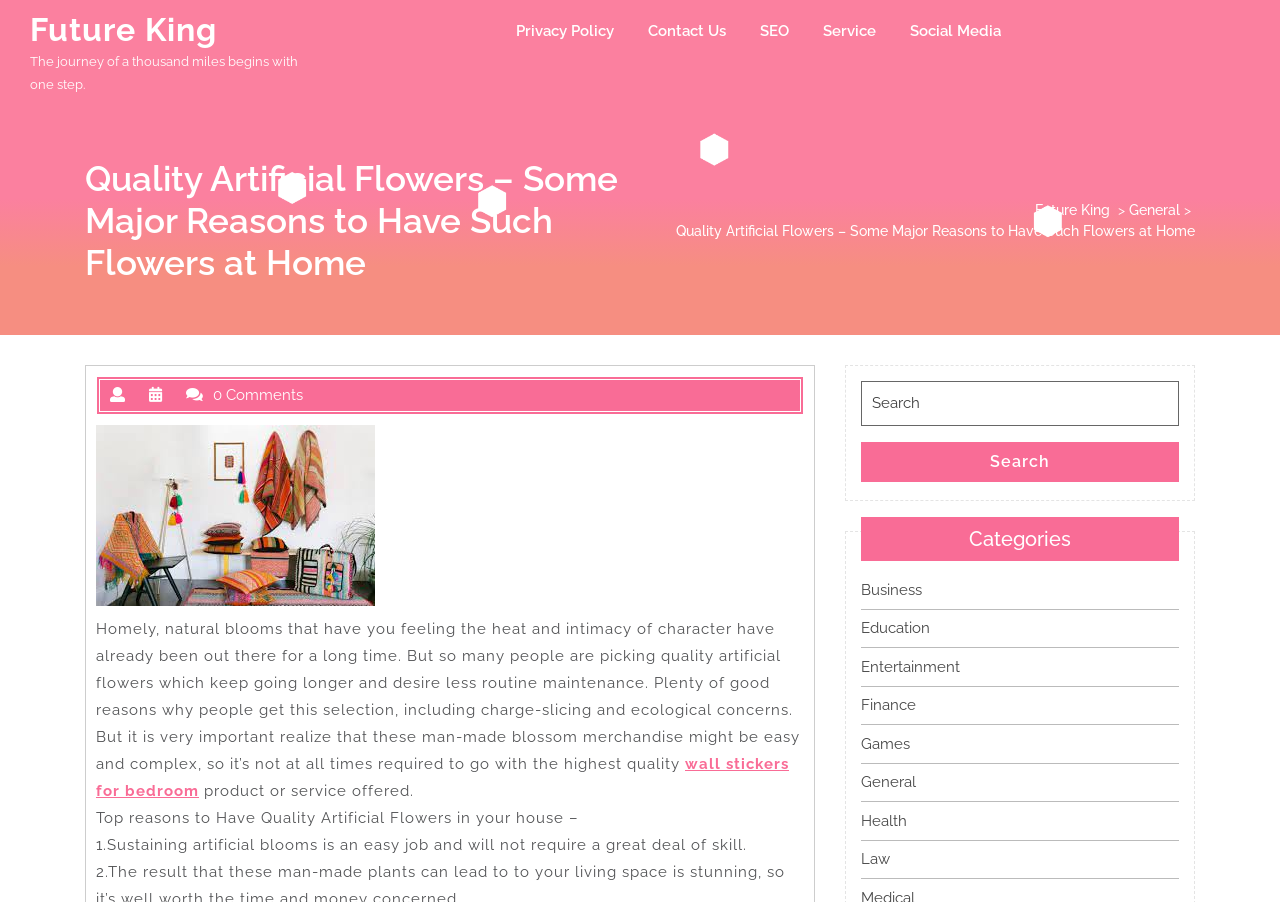Find the bounding box of the element with the following description: "Social Media". The coordinates must be four float numbers between 0 and 1, formatted as [left, top, right, bottom].

[0.699, 0.011, 0.793, 0.058]